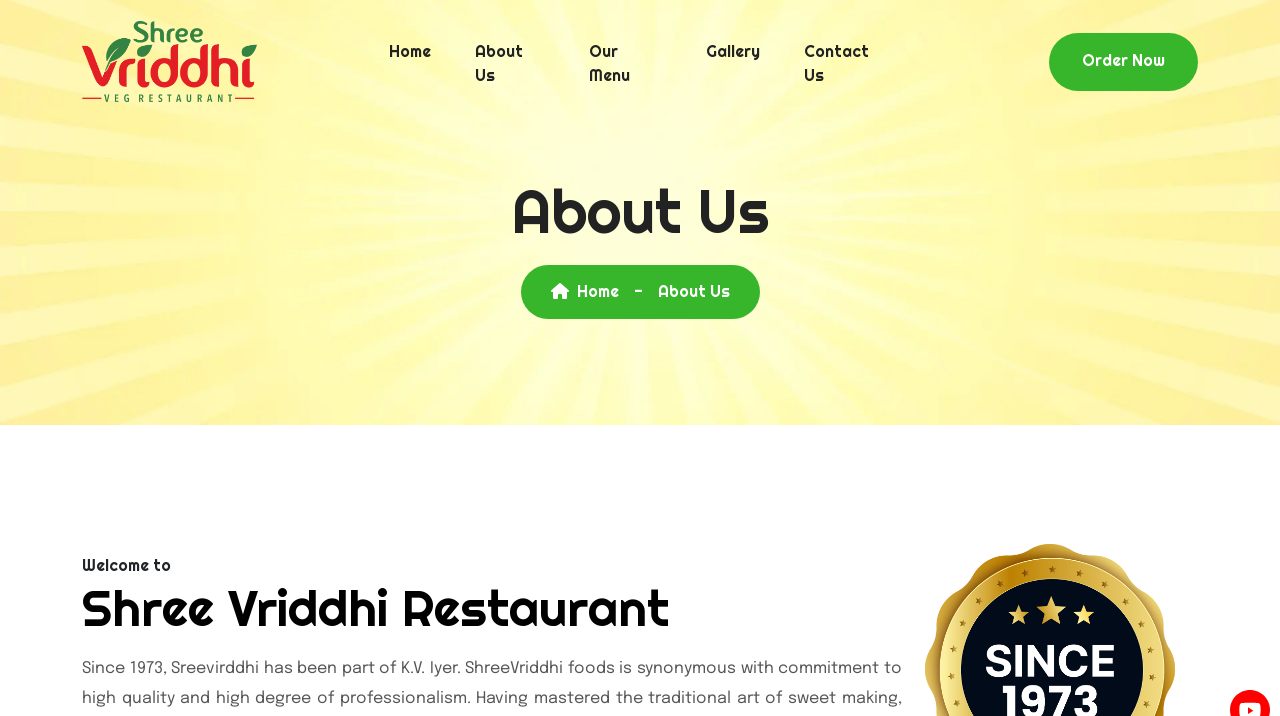Using the given description, provide the bounding box coordinates formatted as (top-left x, top-left y, bottom-right x, bottom-right y), with all values being floating point numbers between 0 and 1. Description: About Us

[0.354, 0.014, 0.443, 0.158]